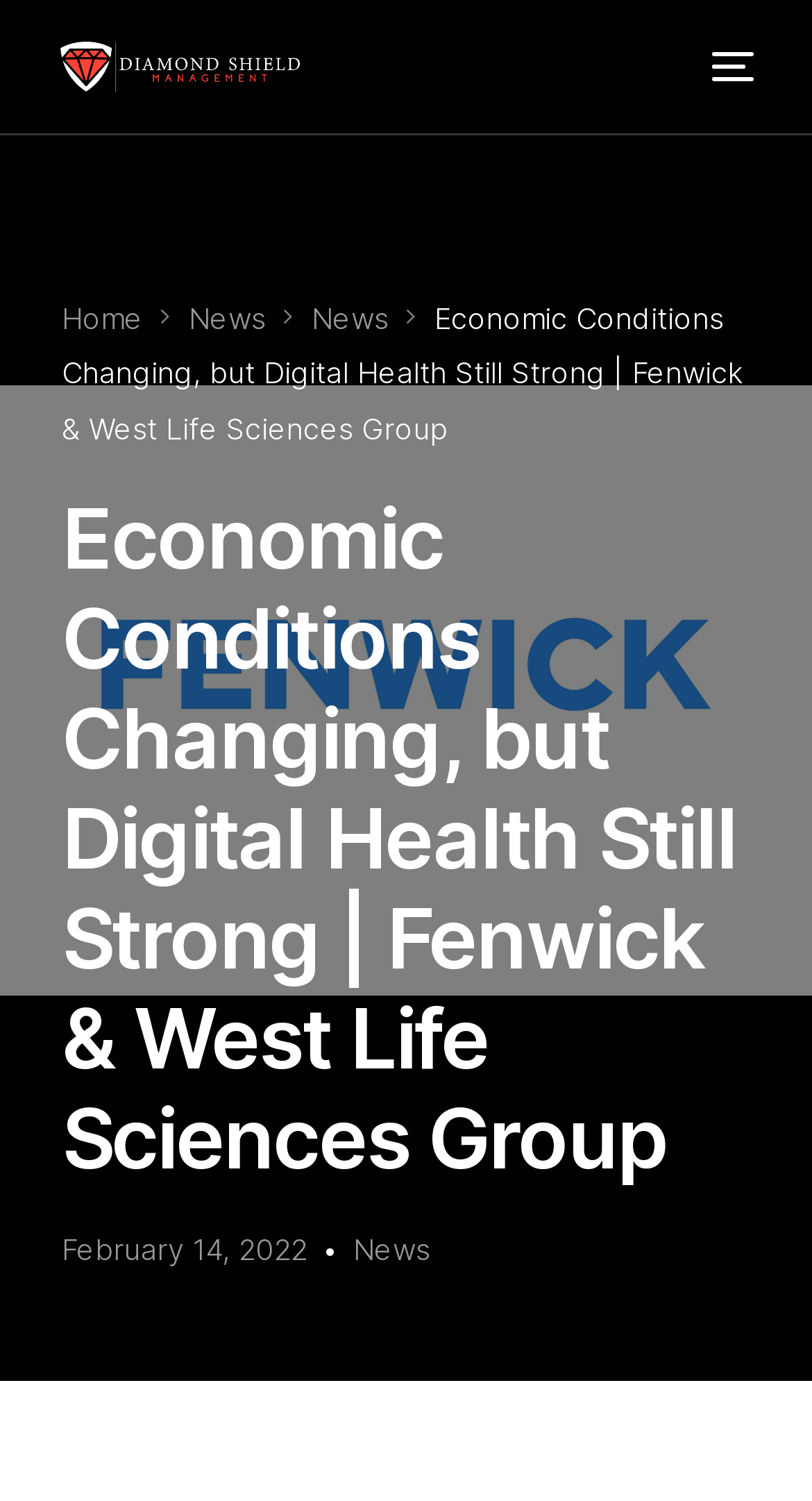What is the text of the first link in the navigation menu?
Using the picture, provide a one-word or short phrase answer.

Home